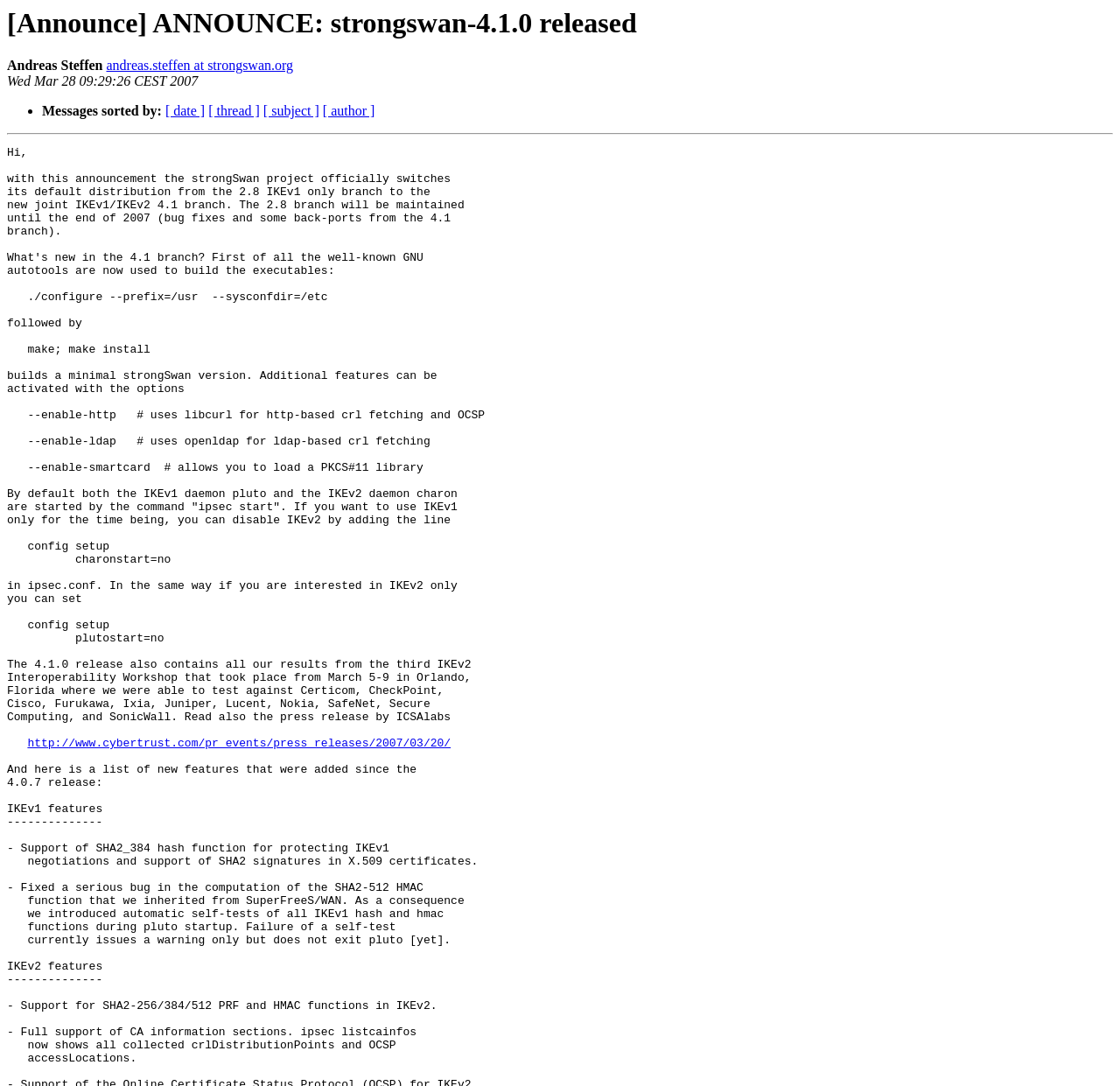What is the purpose of the option '--enable-http'?
Provide a comprehensive and detailed answer to the question.

The option '--enable-http' is mentioned in the text as one of the additional features that can be activated, and it is described as using libcurl for http-based crl fetching and OCSP.